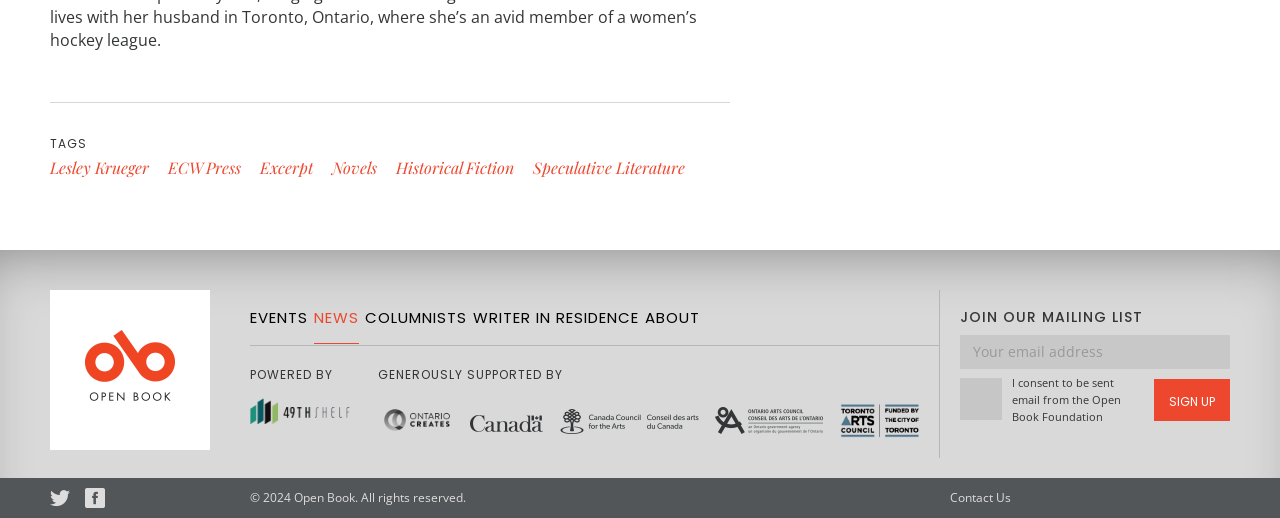Please locate the clickable area by providing the bounding box coordinates to follow this instruction: "Visit the 'EVENTS' page".

[0.195, 0.592, 0.241, 0.661]